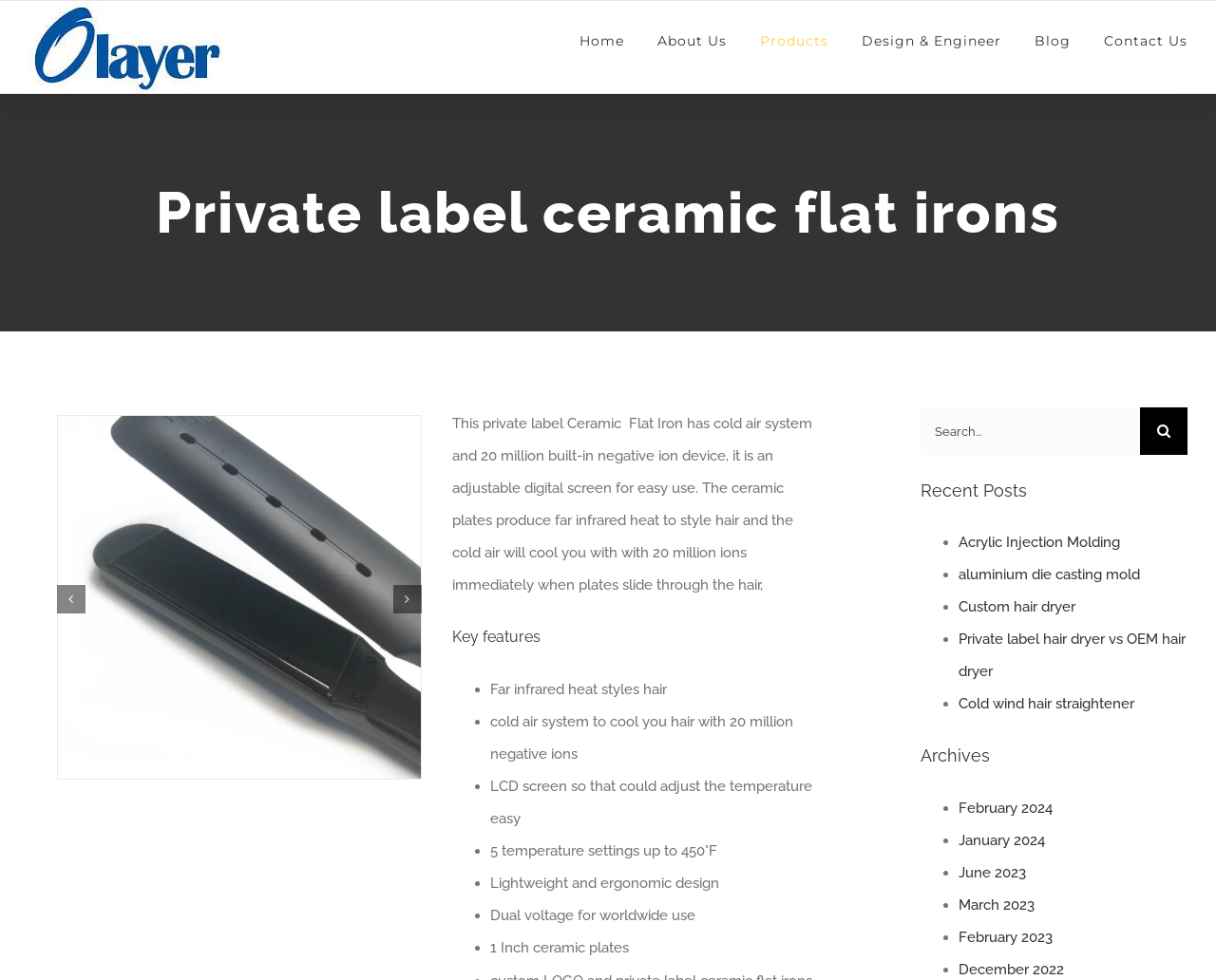Identify the bounding box coordinates of the region I need to click to complete this instruction: "Go to 'Products' page".

[0.625, 0.001, 0.681, 0.082]